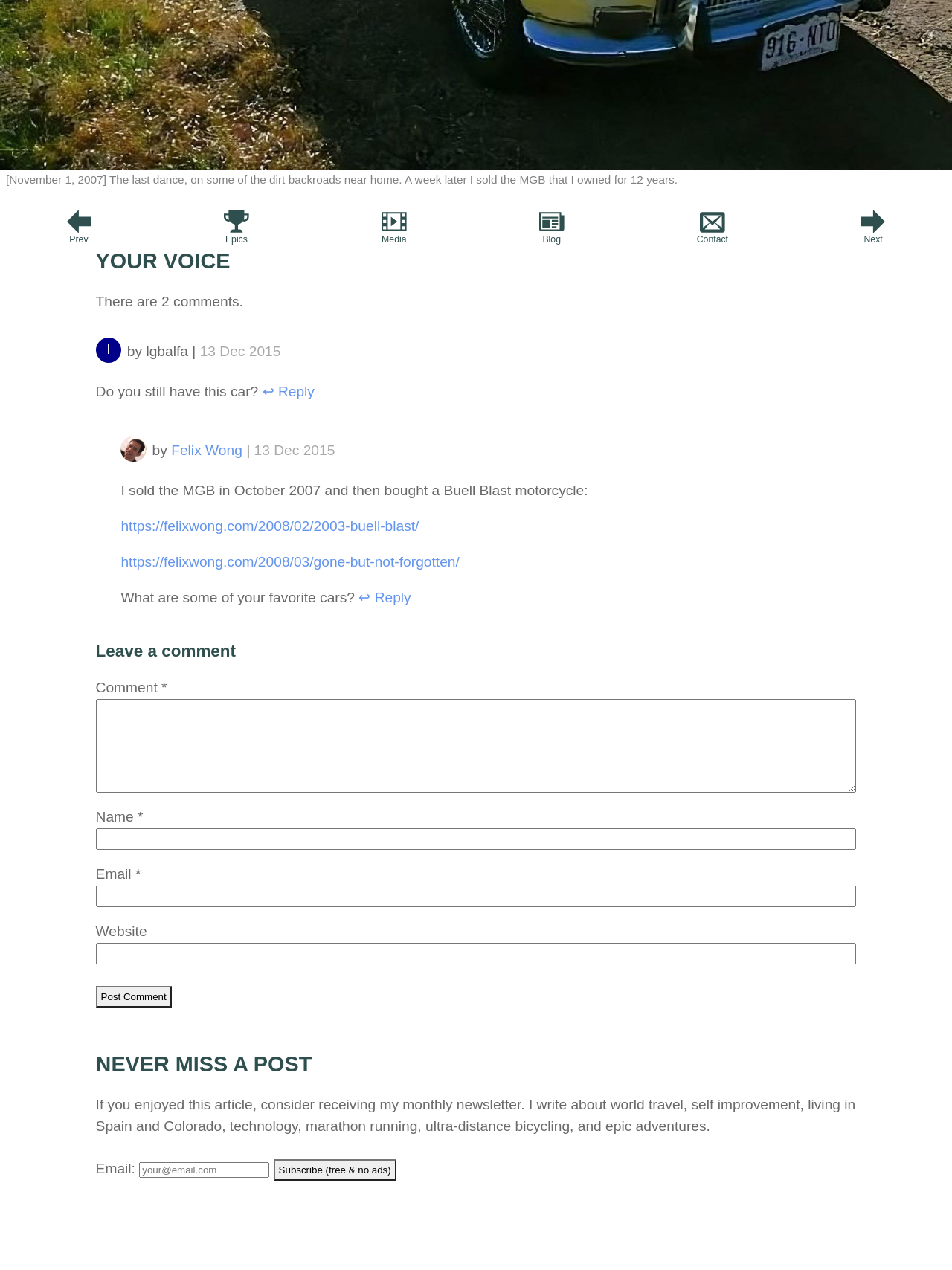Find the bounding box coordinates of the clickable element required to execute the following instruction: "Reply to the first comment". Provide the coordinates as four float numbers between 0 and 1, i.e., [left, top, right, bottom].

[0.275, 0.302, 0.33, 0.315]